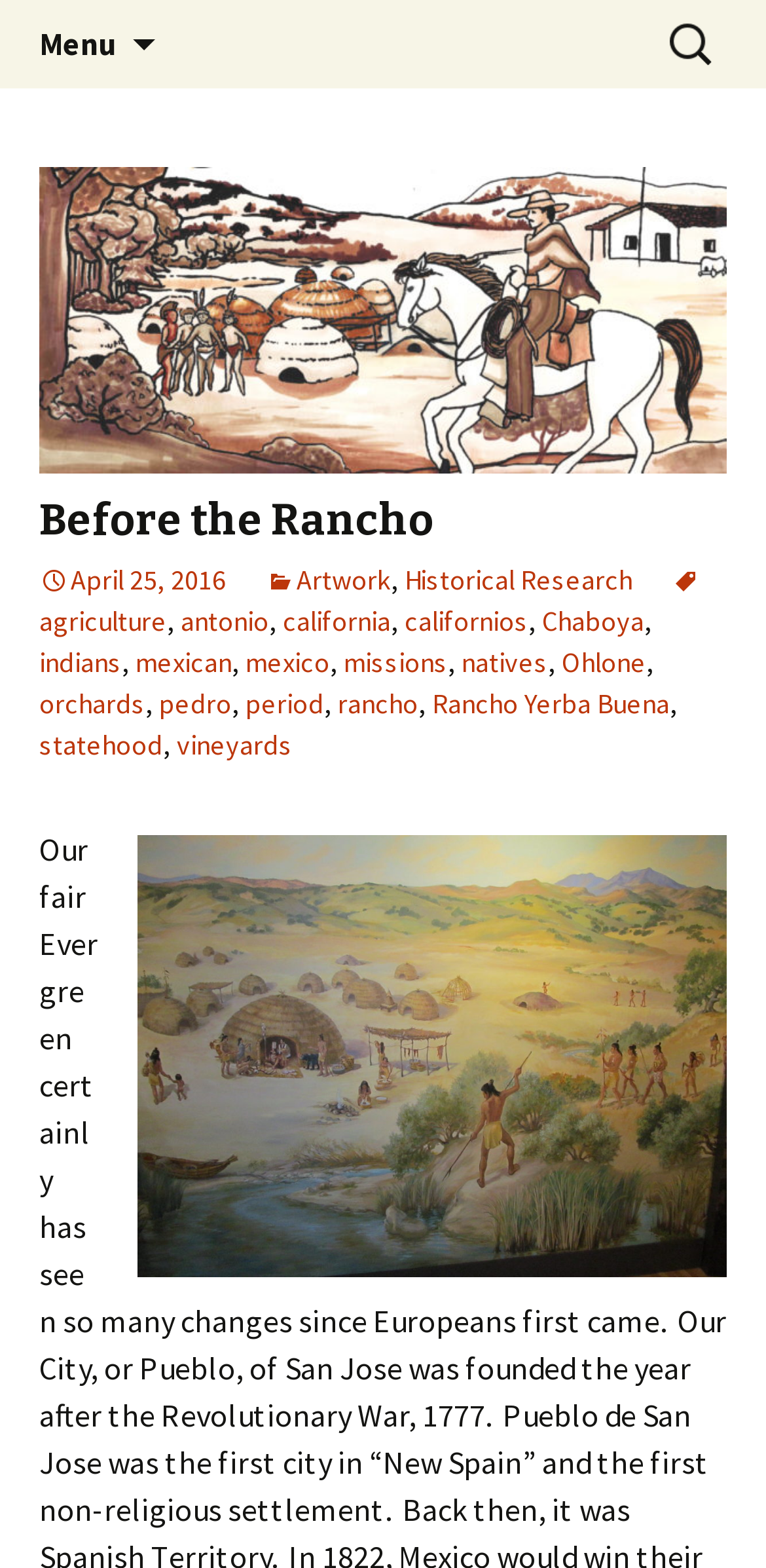Give a succinct answer to this question in a single word or phrase: 
What is the name of the mural walk?

Evergreen Mural Walk